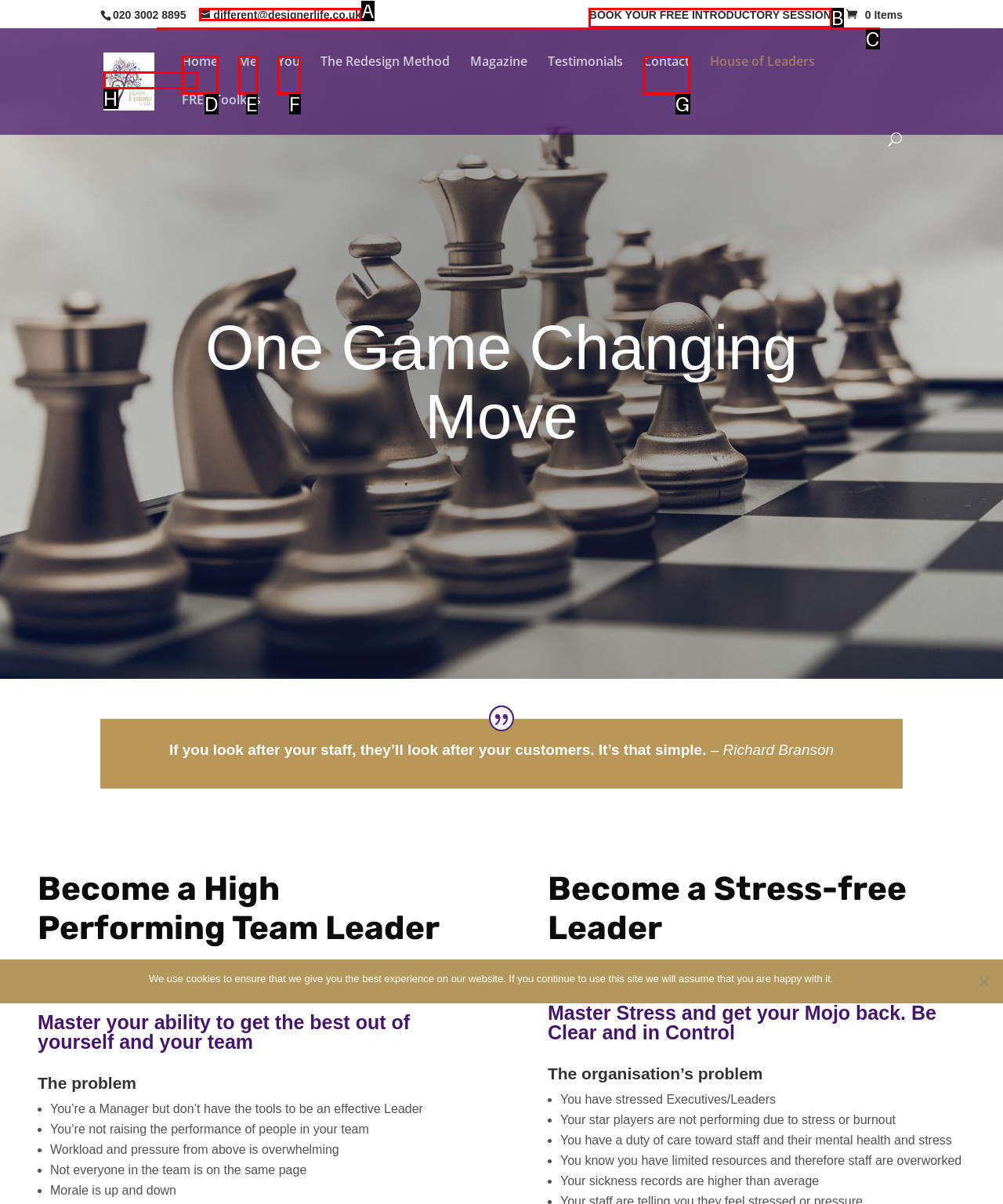Find the correct option to complete this instruction: Book a free introductory session. Reply with the corresponding letter.

B